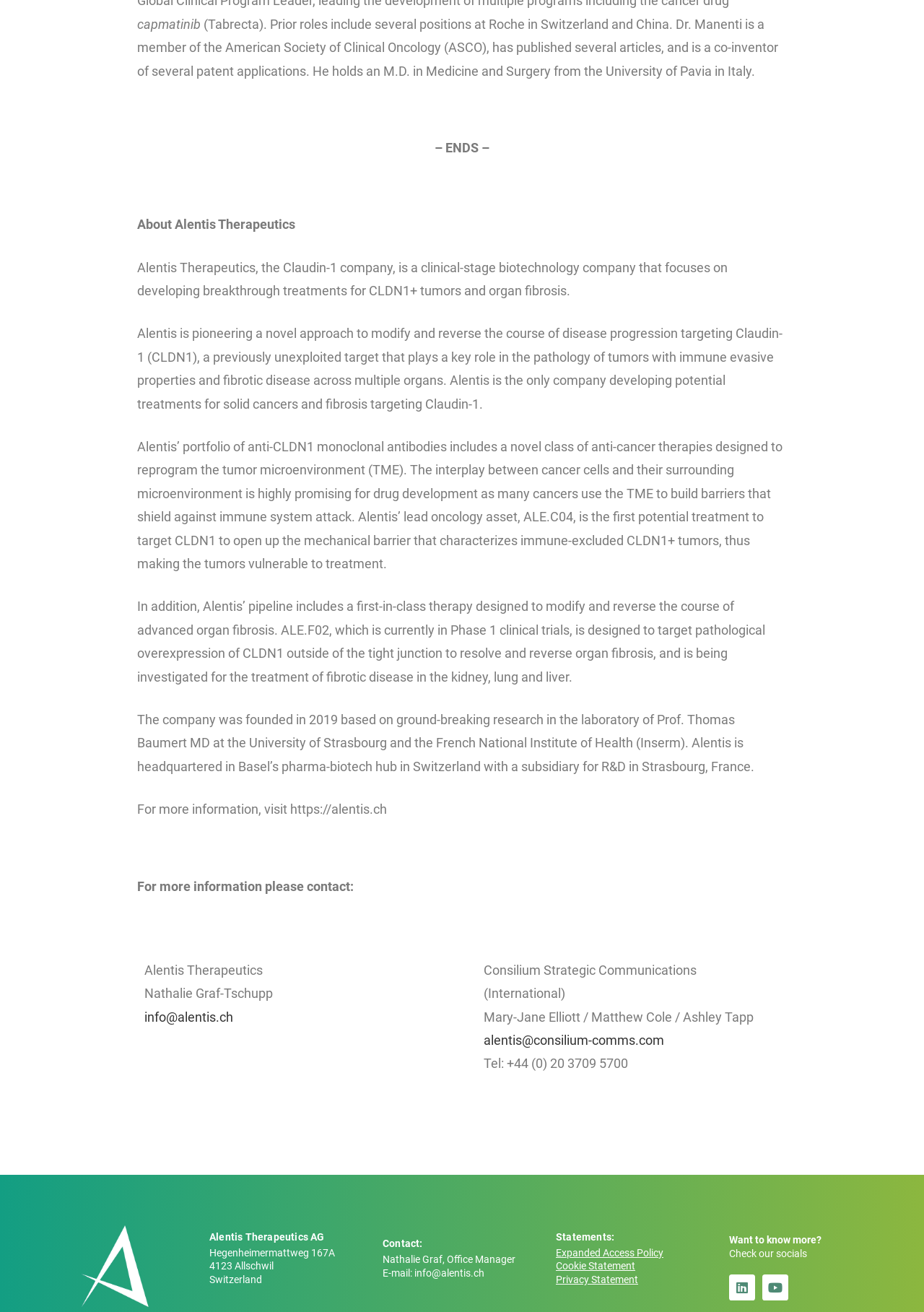What is the email address provided for contact?
With the help of the image, please provide a detailed response to the question.

The webpage provides contact information, and the email address mentioned is 'info@alentis.ch'.